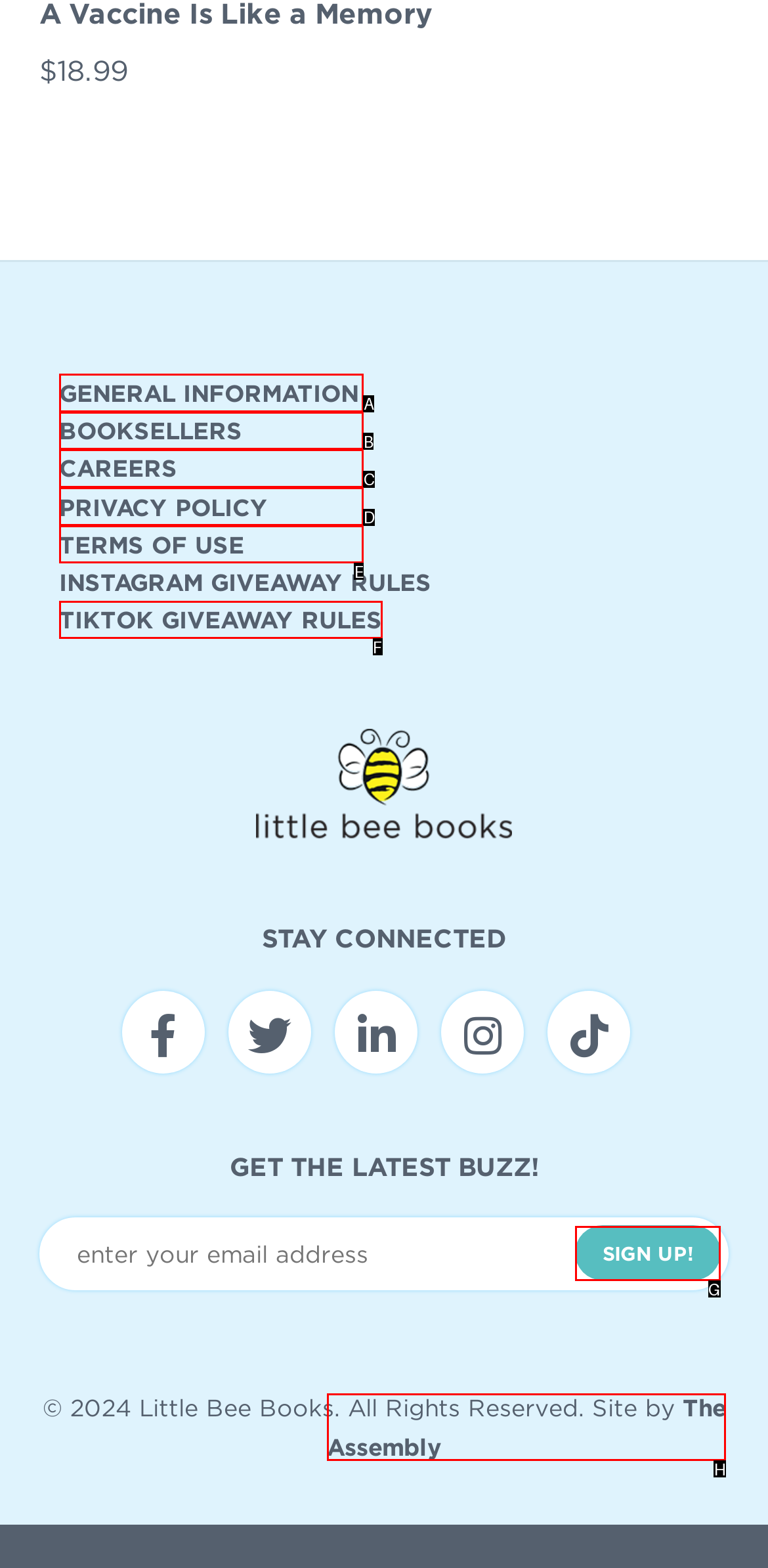From the given options, choose the one to complete the task: Click on • Ambiente
Indicate the letter of the correct option.

None